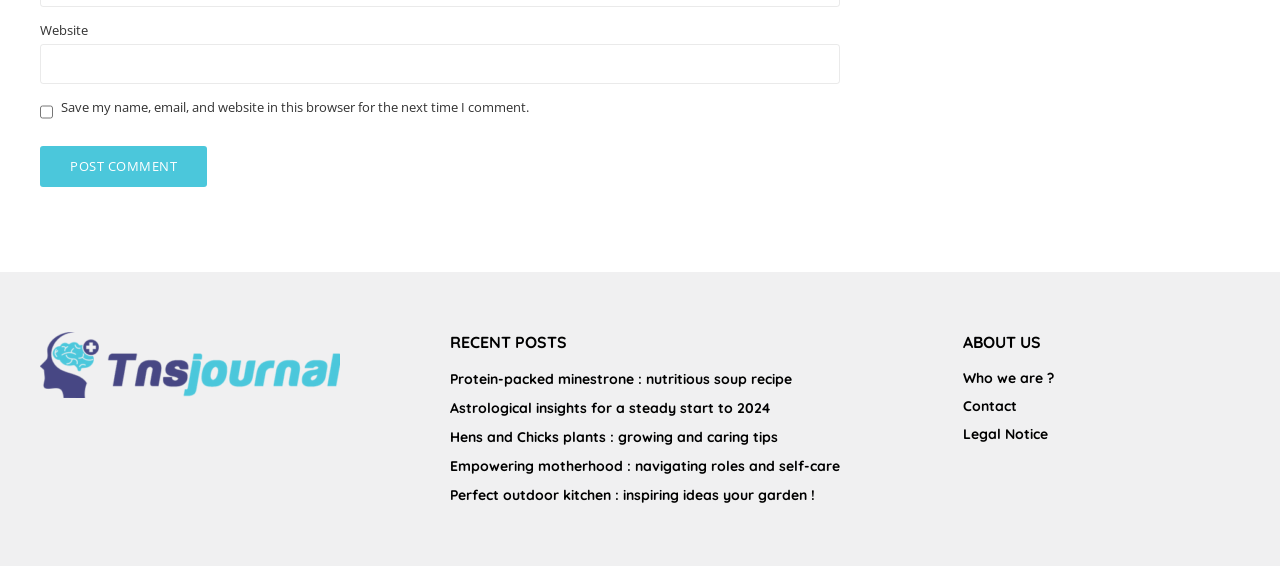Could you please study the image and provide a detailed answer to the question:
How many links are under 'RECENT POSTS'?

I counted the number of links under the 'RECENT POSTS' heading, which are 'Protein-packed minestrone : nutritious soup recipe', 'Astrological insights for a steady start to 2024', 'Hens and Chicks plants : growing and caring tips', 'Empowering motherhood : navigating roles and self-care', and 'Perfect outdoor kitchen : inspiring ideas your garden!'. There are 5 links in total.